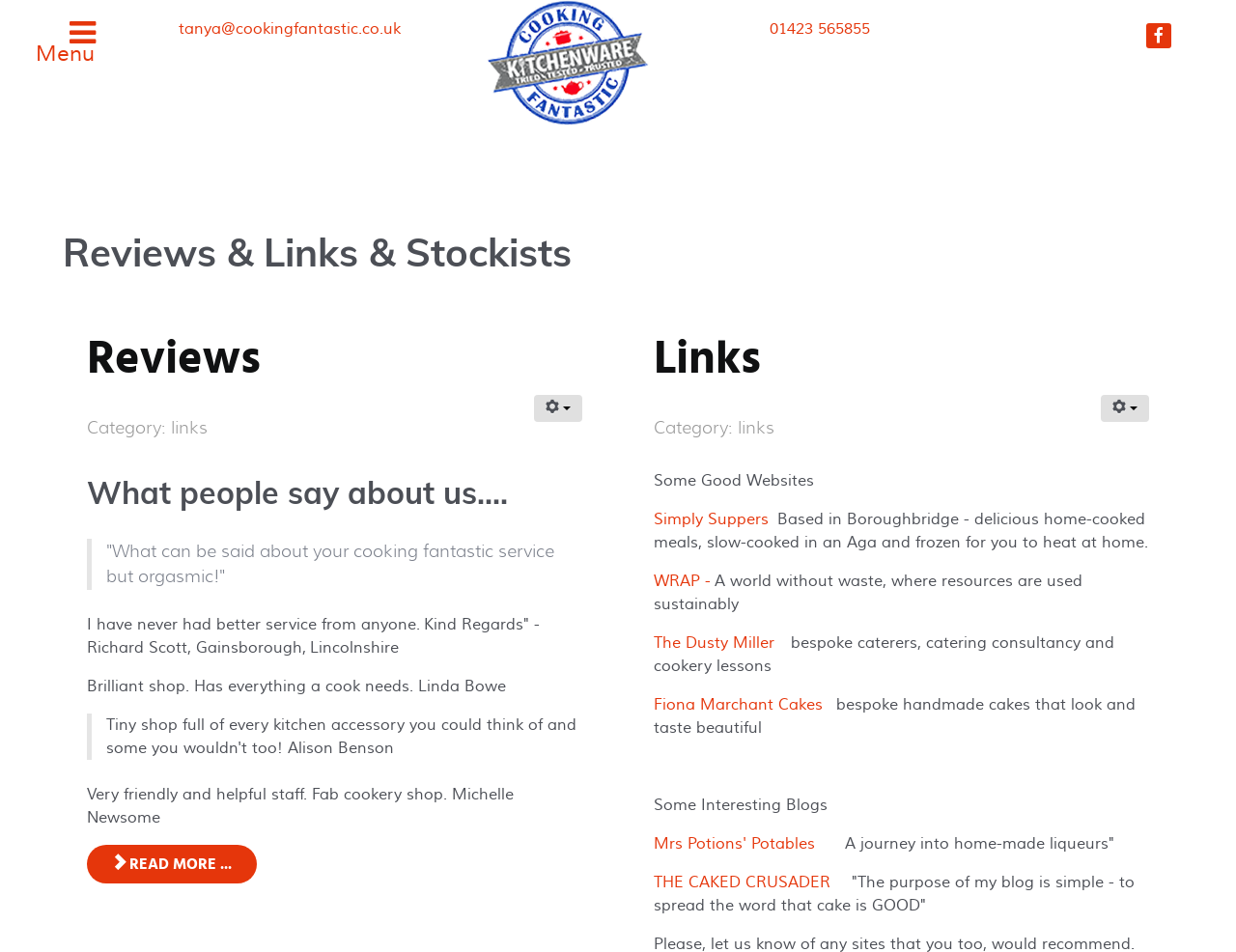How many review quotes are displayed on the webpage?
Refer to the image and give a detailed answer to the query.

I counted the number of blockquote elements on the webpage, which contain the review quotes, and found that there are 4 of them.